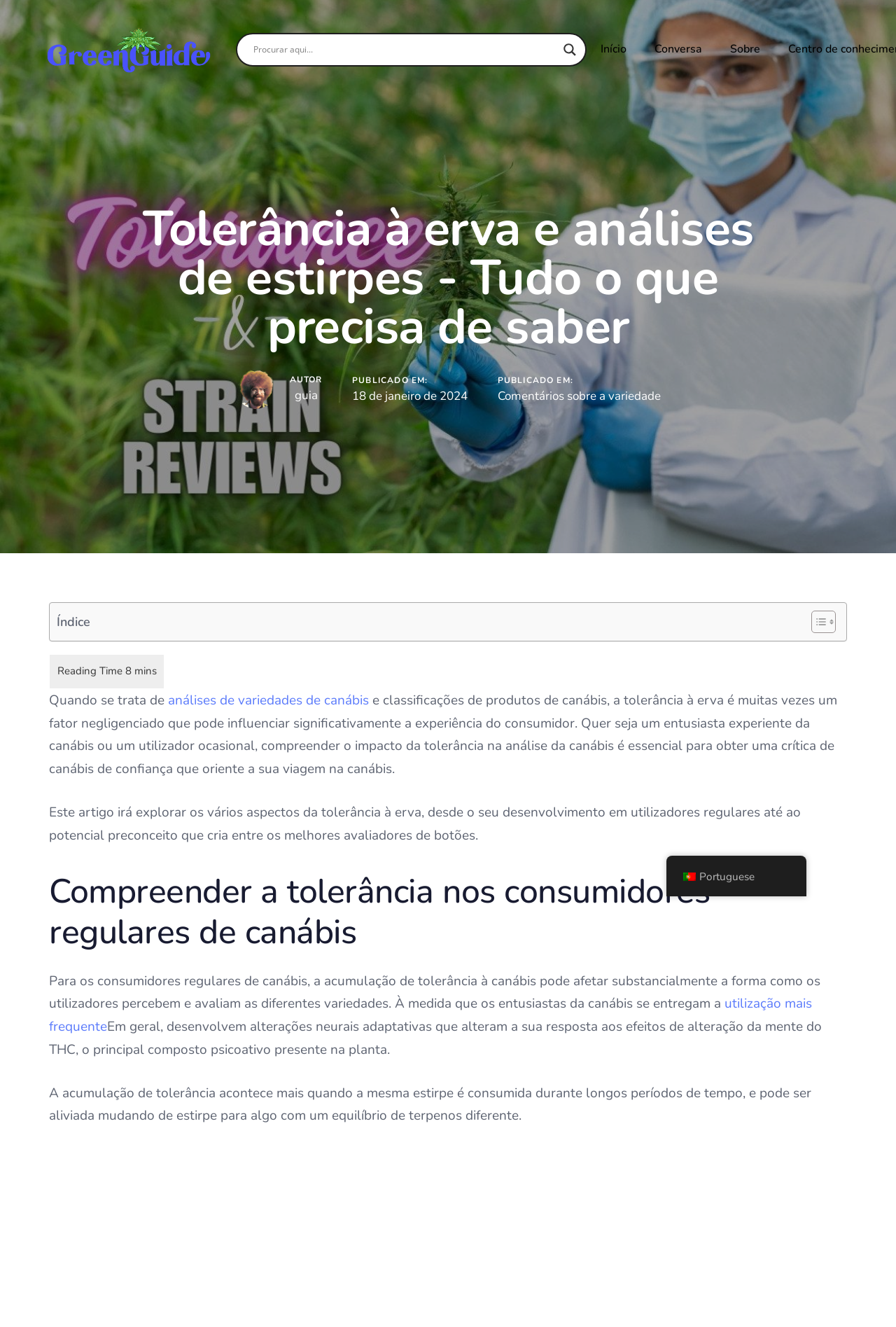Pinpoint the bounding box coordinates of the area that must be clicked to complete this instruction: "Search for something".

[0.283, 0.03, 0.621, 0.044]